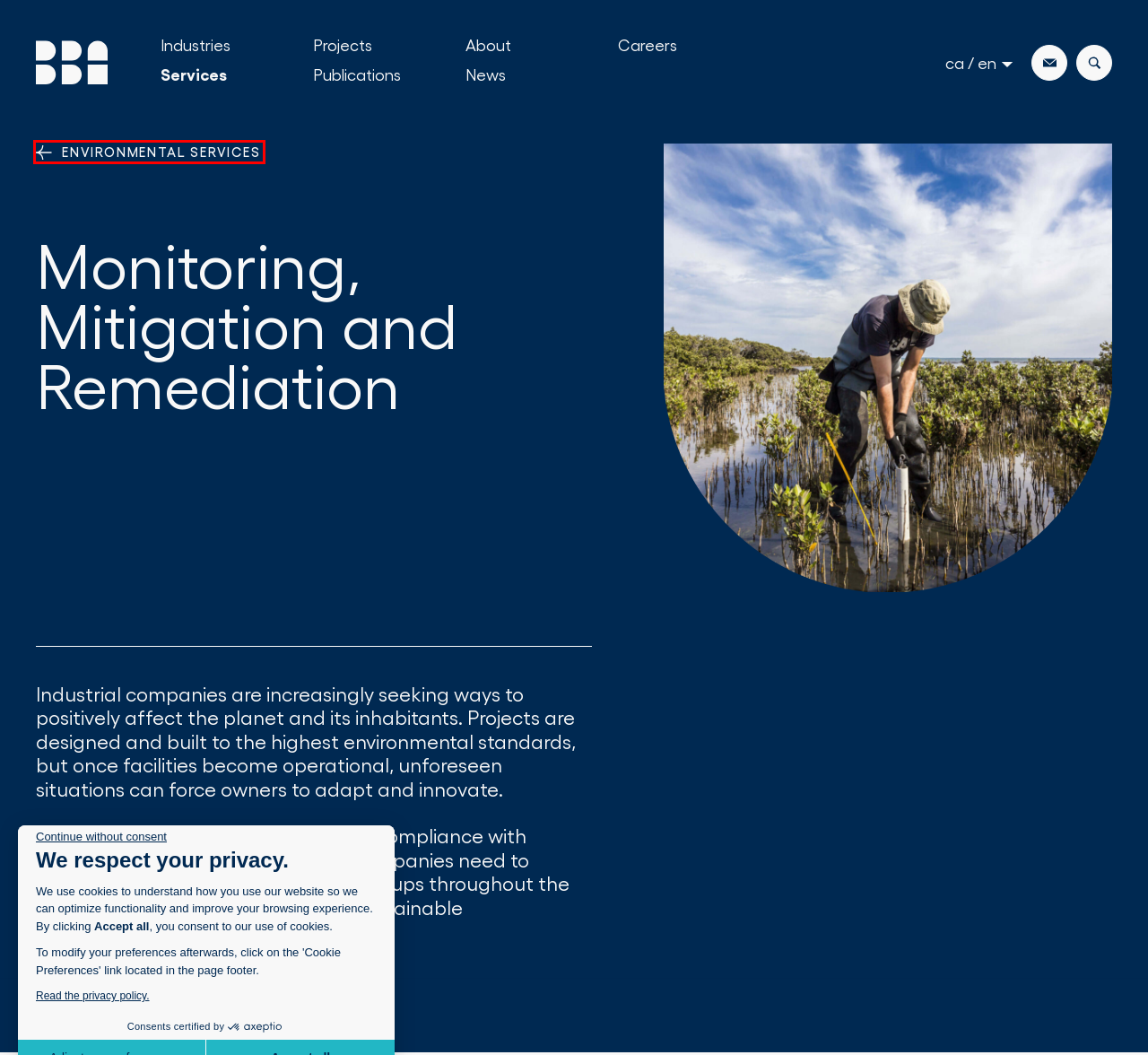Look at the screenshot of a webpage, where a red bounding box highlights an element. Select the best description that matches the new webpage after clicking the highlighted element. Here are the candidates:
A. bba | Projects
B. bba | News
C. bba | Contact
D. bba | Environmental Services
E. bba | Privacy policy
F. bba | Publications
G. bba | Homepage
H. bba | Careers

D